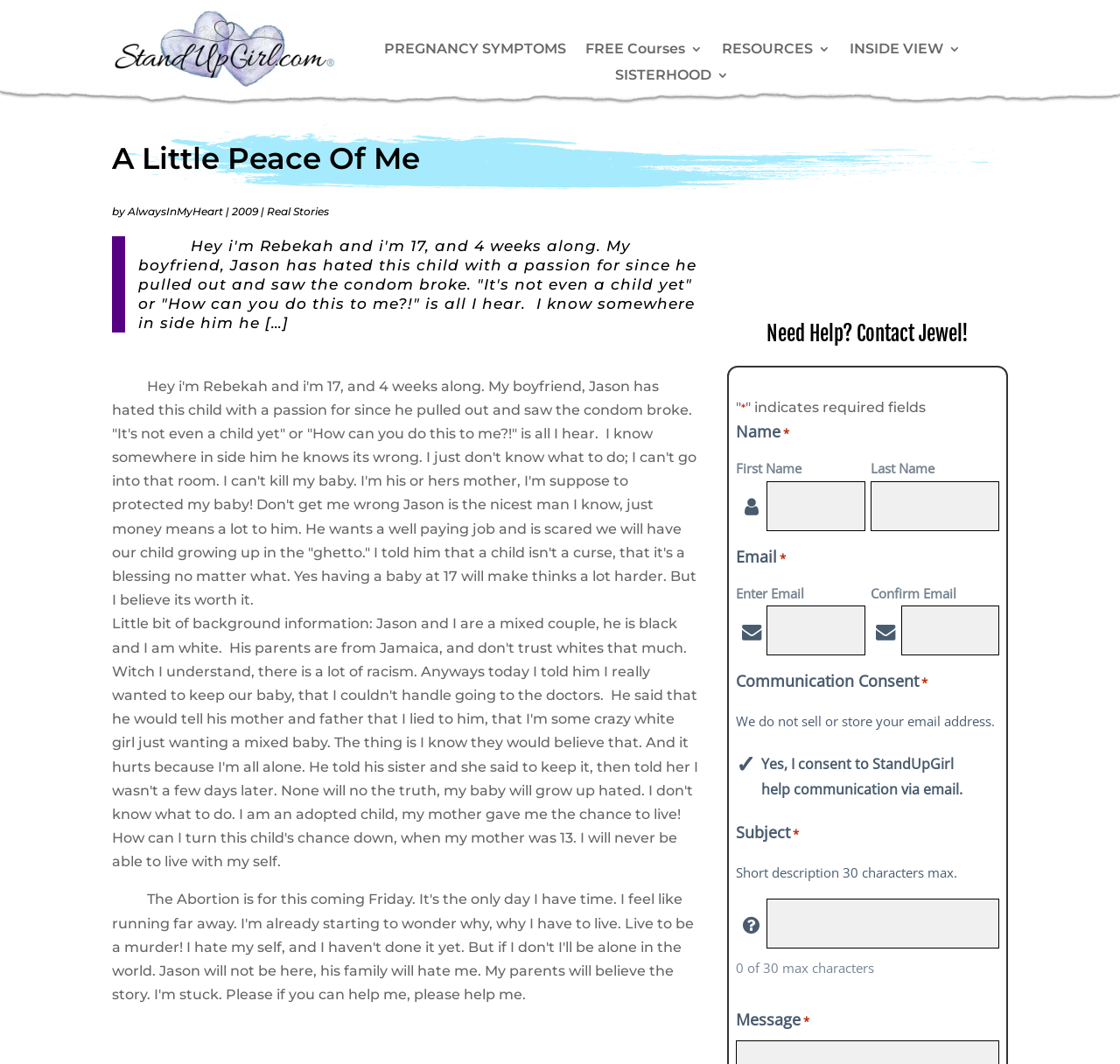Highlight the bounding box coordinates of the region I should click on to meet the following instruction: "Enter Email".

[0.685, 0.569, 0.772, 0.616]